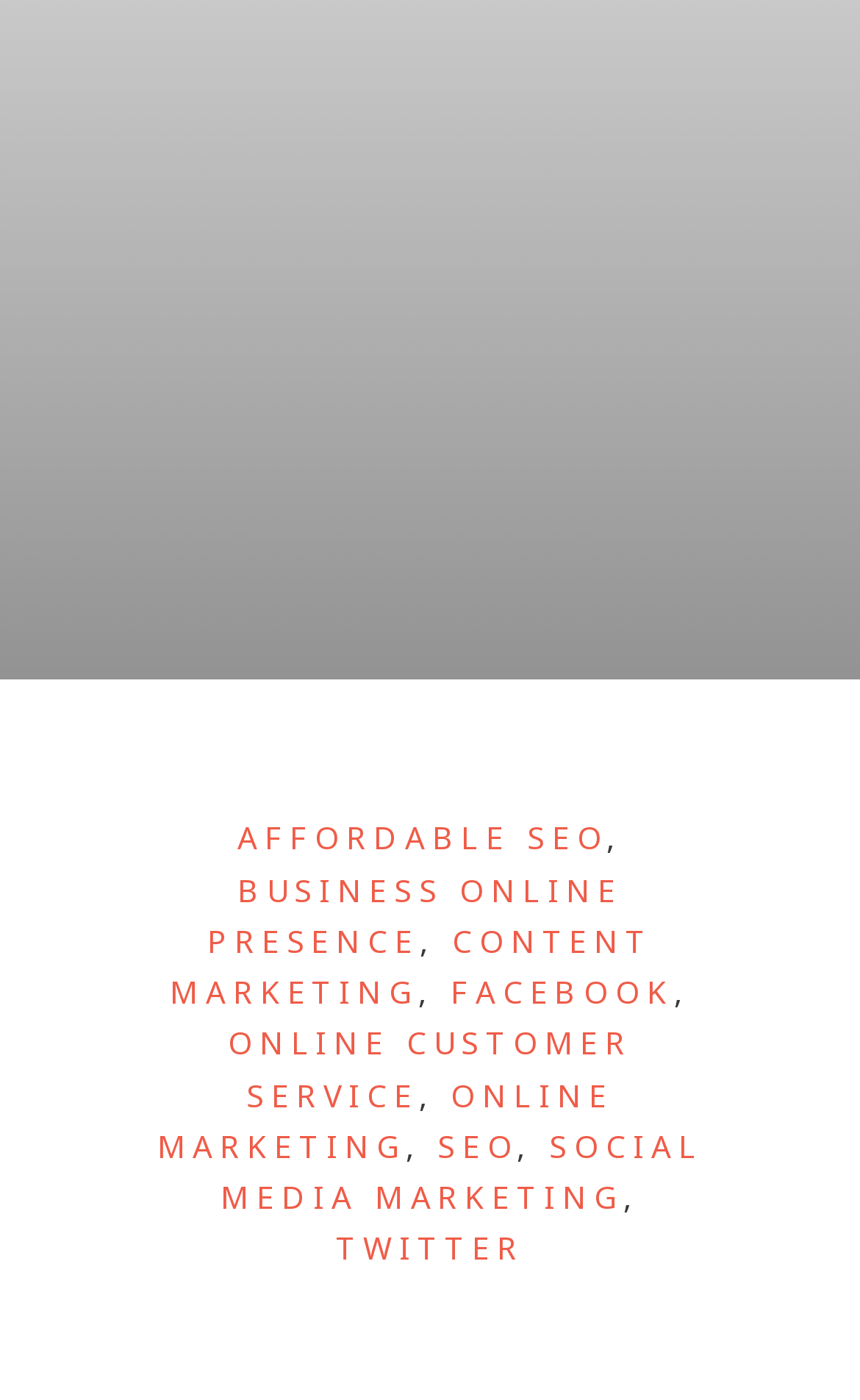Using the provided description Content Marketing, find the bounding box coordinates for the UI element. Provide the coordinates in (top-left x, top-left y, bottom-right x, bottom-right y) format, ensuring all values are between 0 and 1.

[0.197, 0.657, 0.759, 0.723]